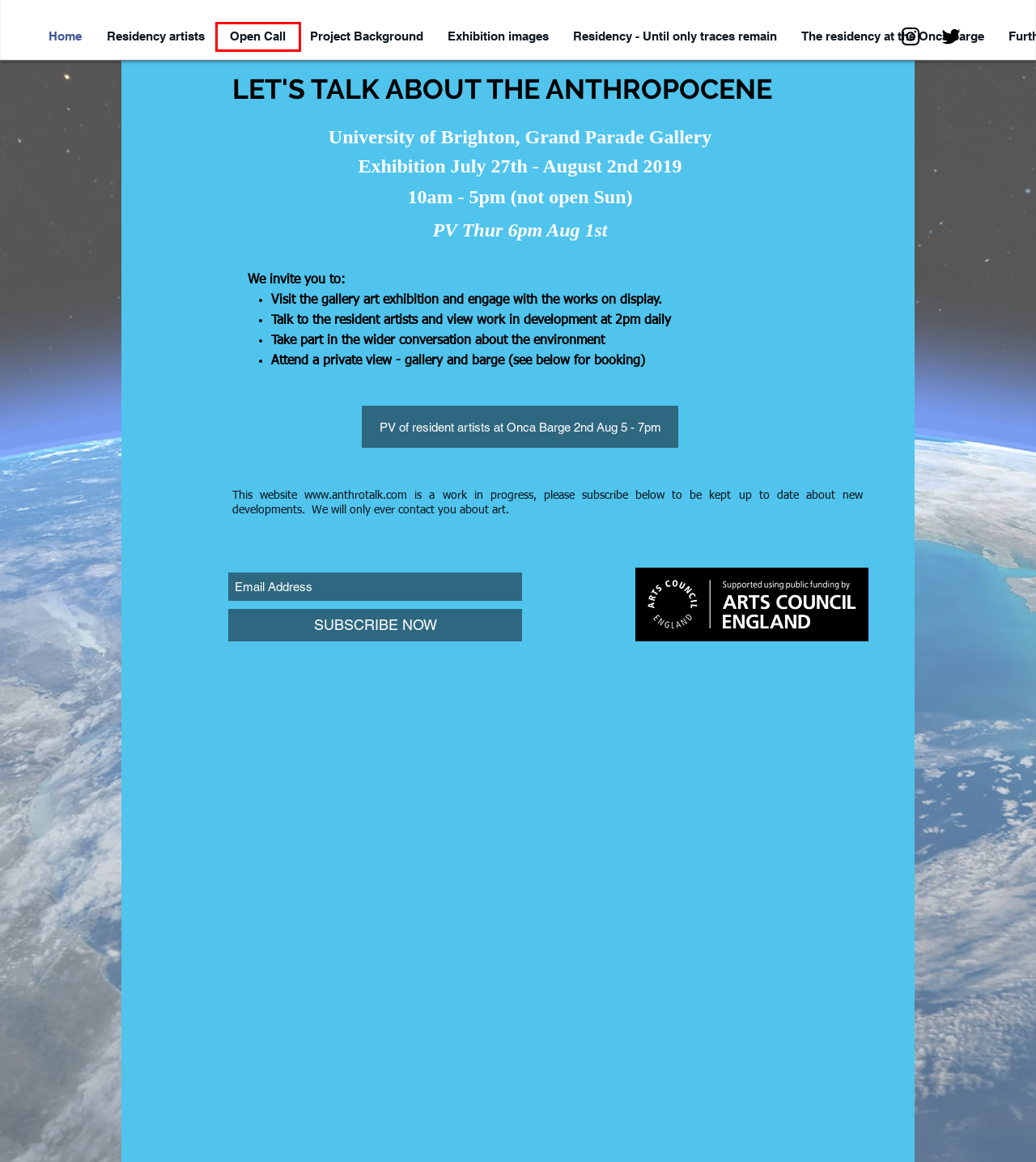You have a screenshot of a webpage with a red rectangle bounding box around an element. Identify the best matching webpage description for the new page that appears after clicking the element in the bounding box. The descriptions are:
A. Open Call | Lets Talk About The Anthropocene www.anthrotalk.com
B. Residency artists | www.anthrotalk.com
C. Further Reading | www.anthrotalk.com
D. Exhibition images | www.anthrotalk.com
E. Events | Tickets | Lets Talk About The Anthropocene www.anthrotalk.com
F. Project Background | Lets Talk About The Anthropoce www.anthrotalk.com
G. Residency - Until only traces remain | www.anthrotalk.com
H. The residency at the Onca barge | www.anthrotalk.com

A